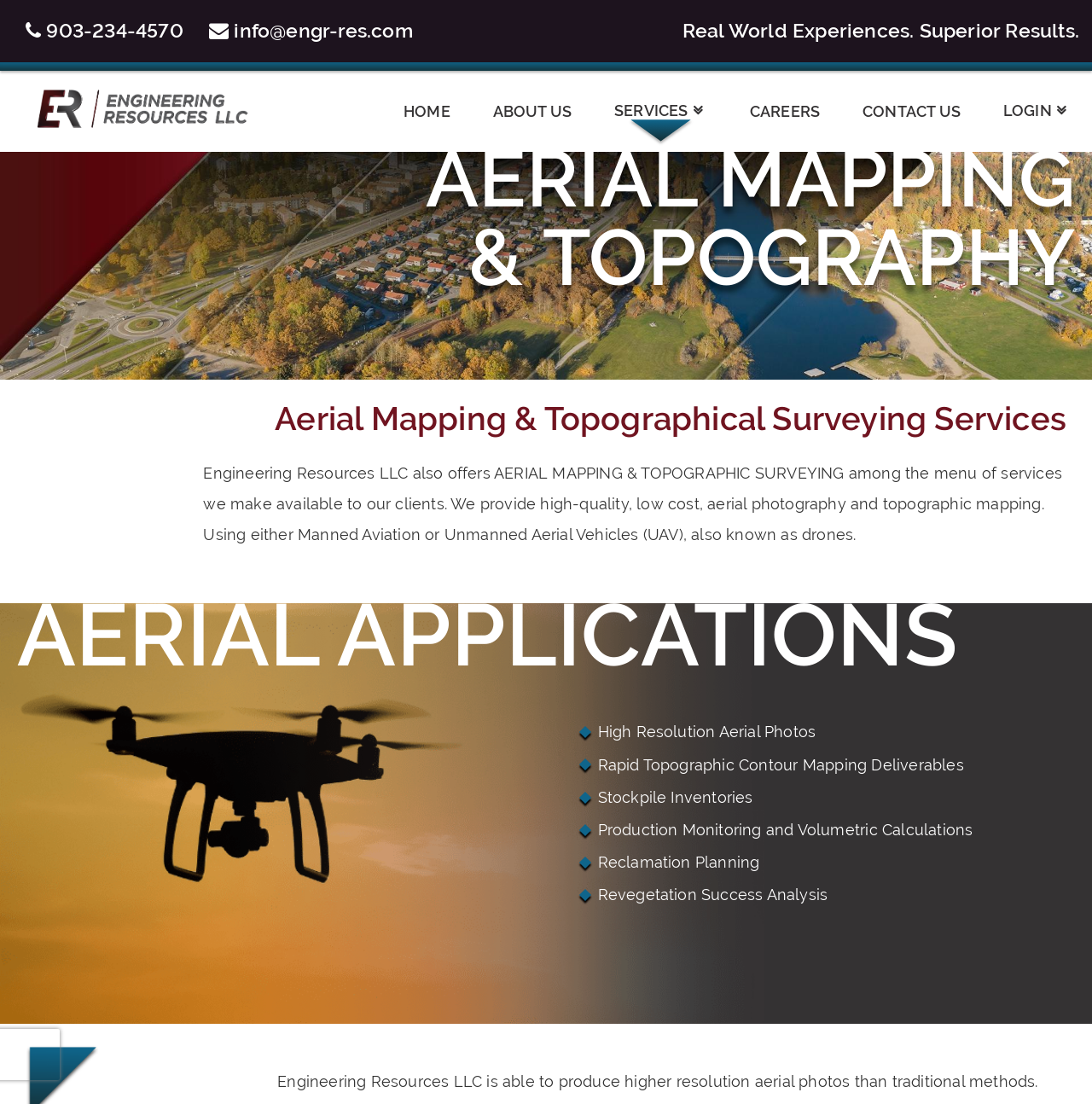Please find the bounding box coordinates for the clickable element needed to perform this instruction: "Learn about aerial mapping and topography".

[0.543, 0.237, 0.76, 0.27]